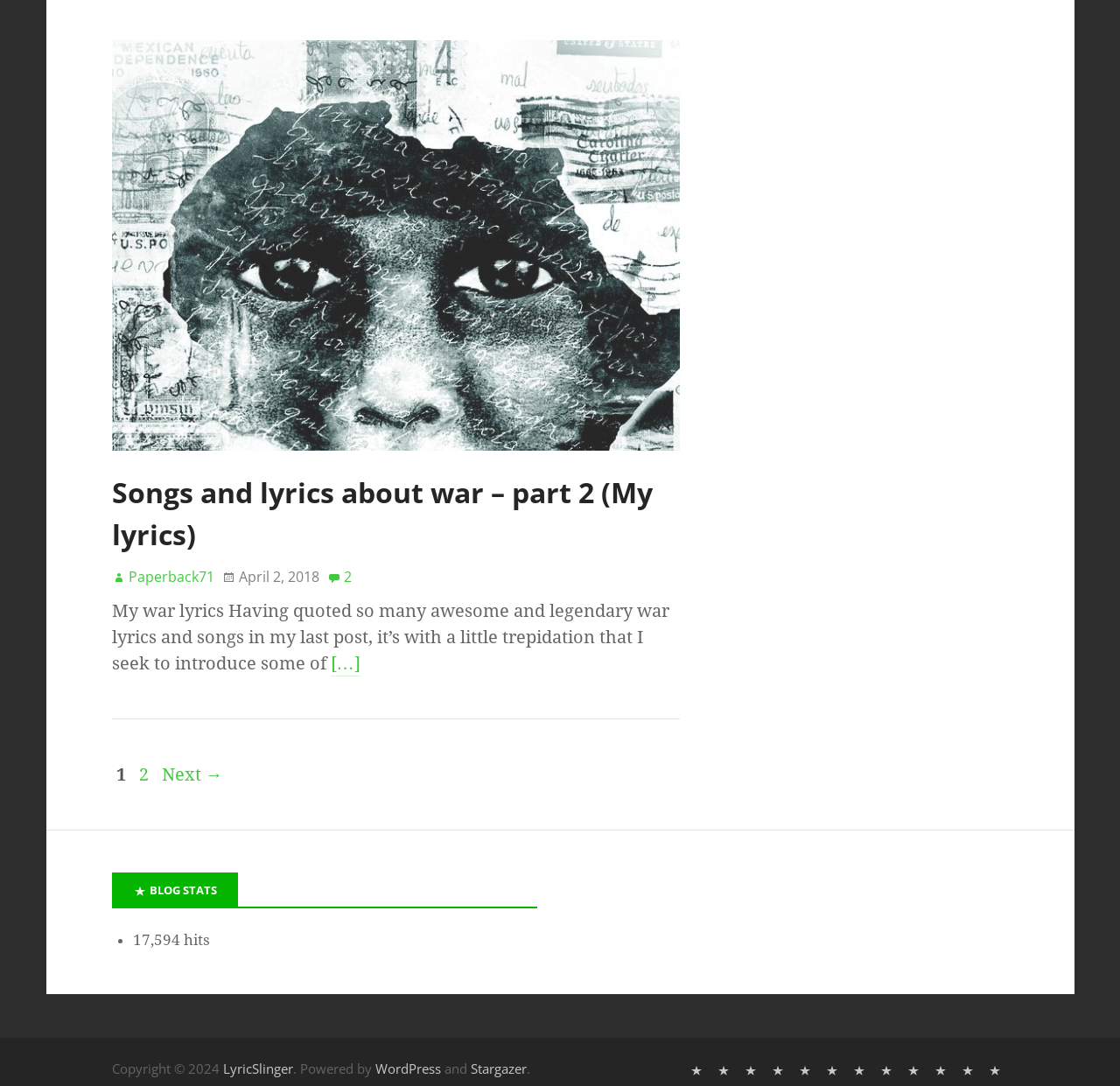Identify the bounding box coordinates of the clickable region to carry out the given instruction: "Click on the link to view war lyrics".

[0.1, 0.419, 0.607, 0.438]